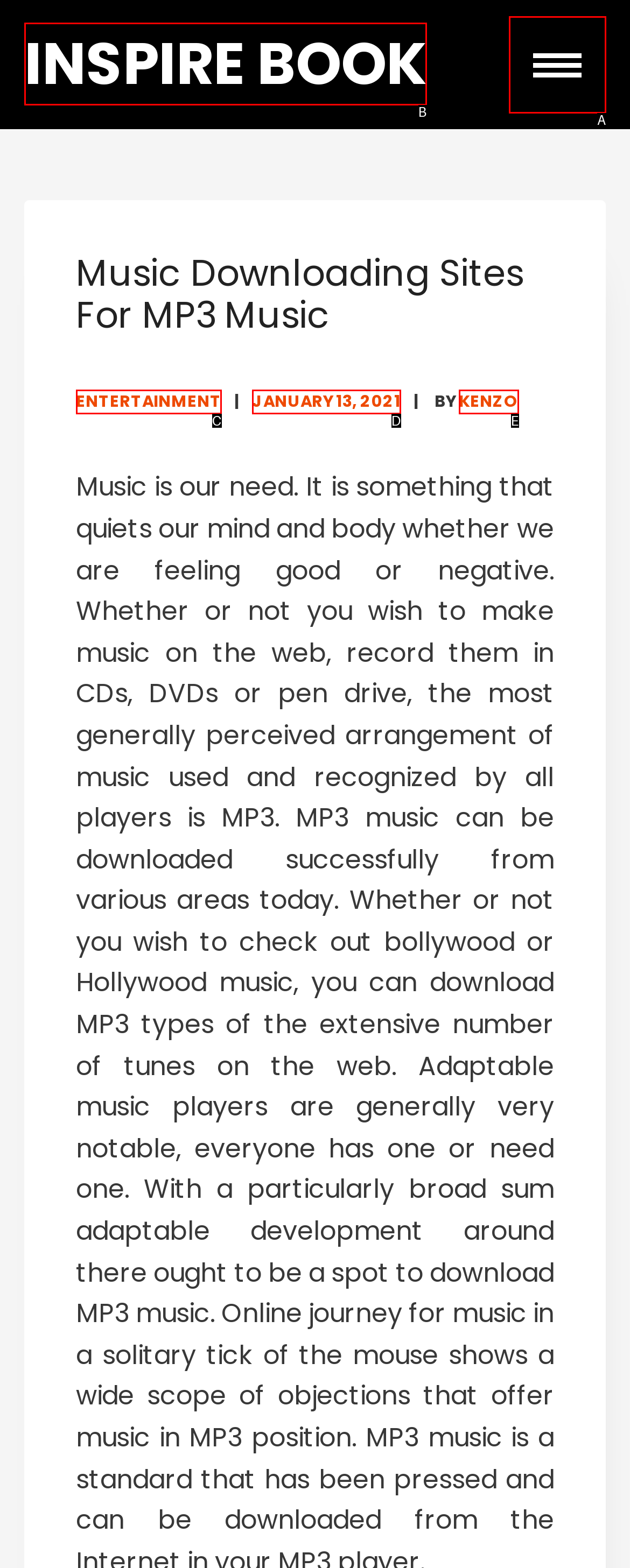Given the description: Kenzo, choose the HTML element that matches it. Indicate your answer with the letter of the option.

E